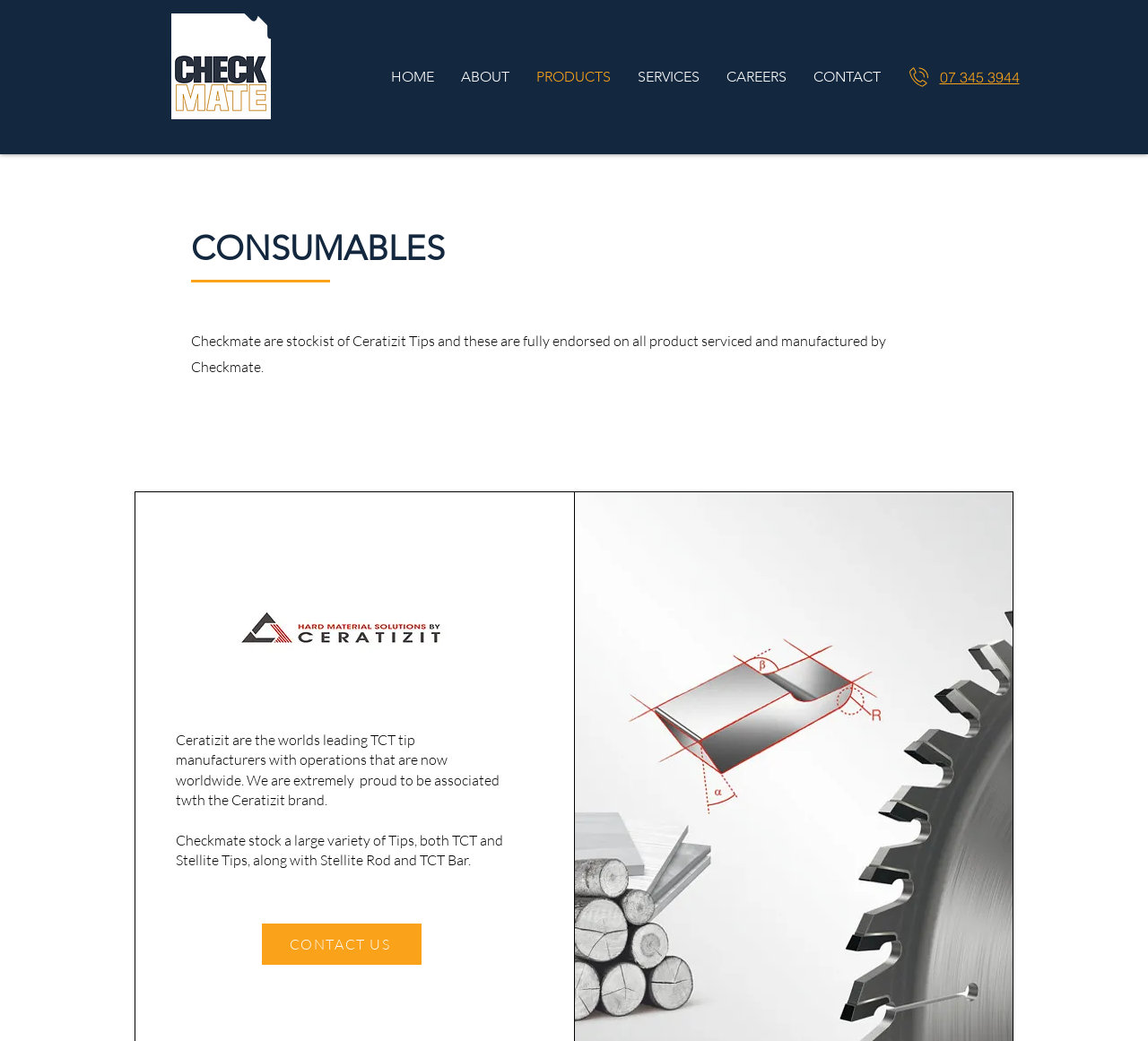Can you pinpoint the bounding box coordinates for the clickable element required for this instruction: "call 07 345 3944"? The coordinates should be four float numbers between 0 and 1, i.e., [left, top, right, bottom].

[0.818, 0.065, 0.888, 0.083]